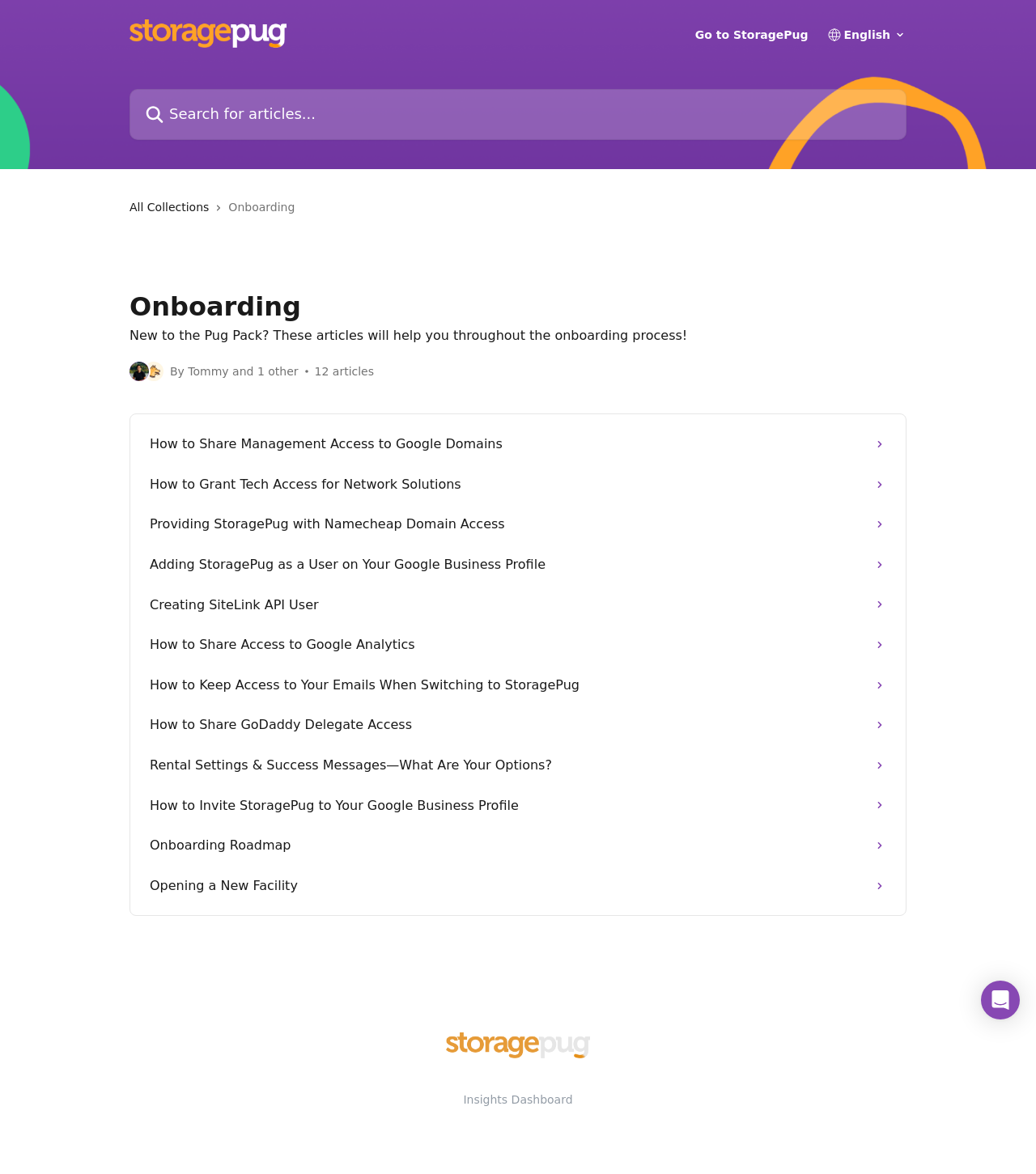Determine the bounding box coordinates of the clickable element to complete this instruction: "Read the article 'How to Share Management Access to Google Domains'". Provide the coordinates in the format of four float numbers between 0 and 1, [left, top, right, bottom].

[0.135, 0.361, 0.865, 0.395]